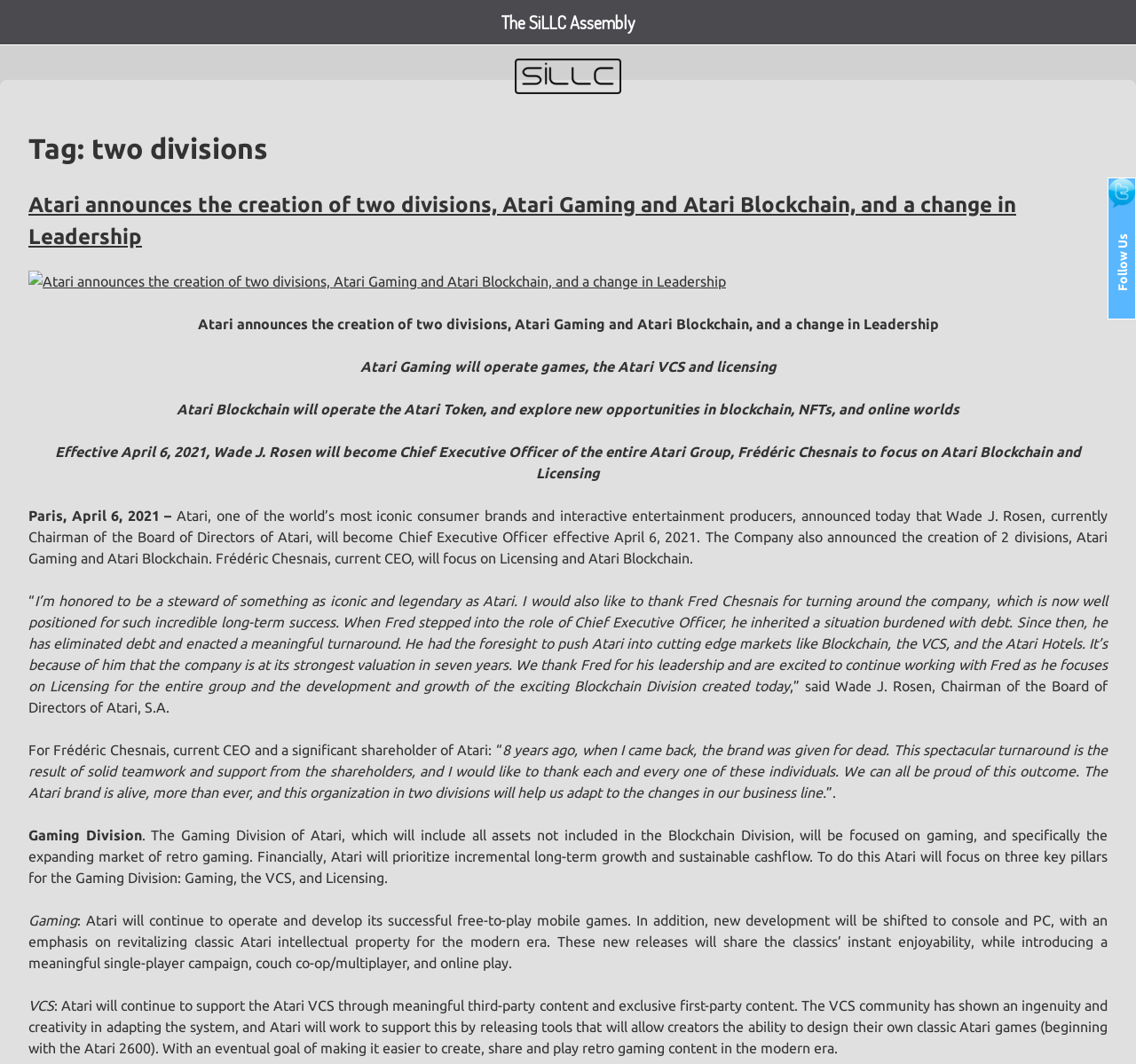What is the Atari VCS focused on?
Offer a detailed and exhaustive answer to the question.

The webpage states that Atari will continue to support the Atari VCS through meaningful third-party content and exclusive first-party content, with an emphasis on revitalizing classic Atari intellectual property for the modern era, specifically on console and PC.